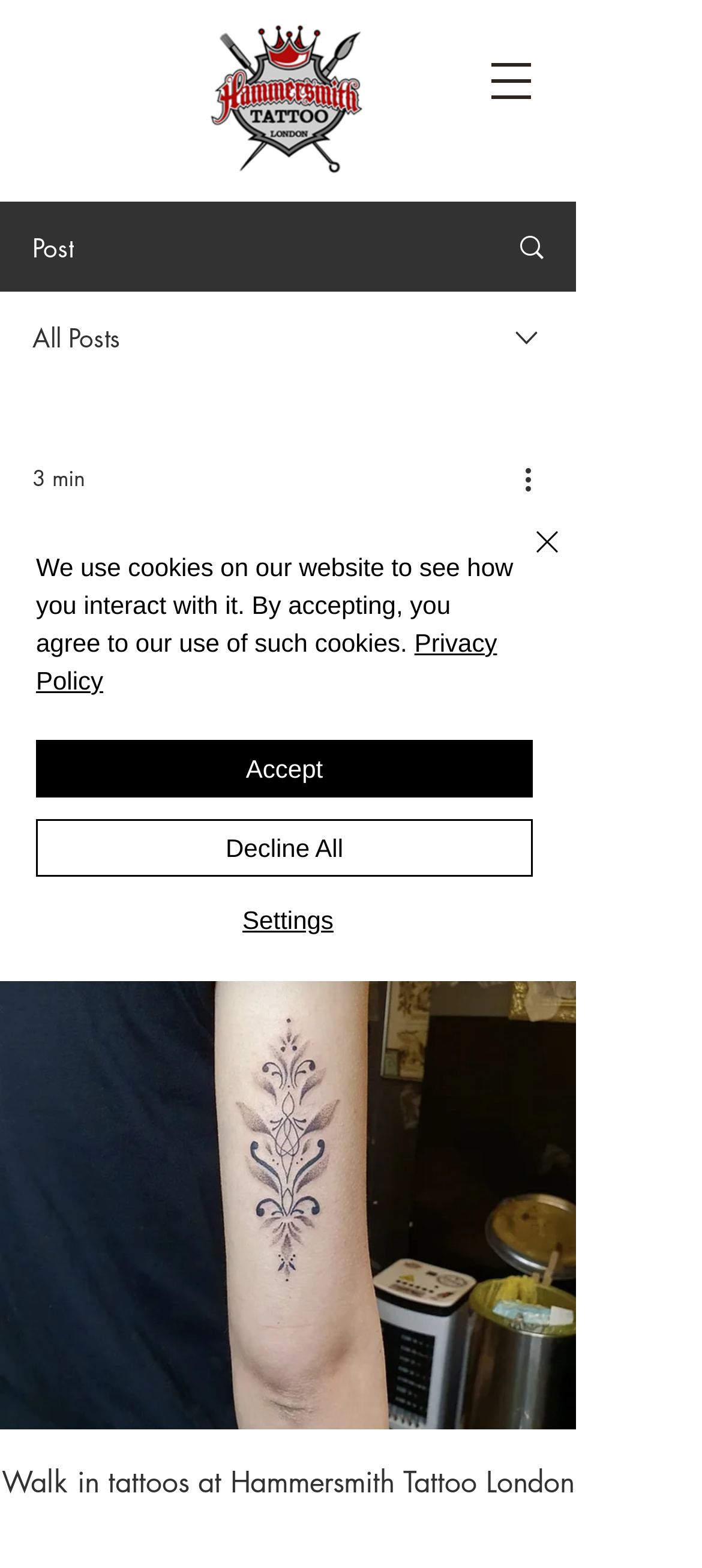Identify the bounding box for the described UI element: "Privacy Policy".

[0.051, 0.401, 0.708, 0.443]